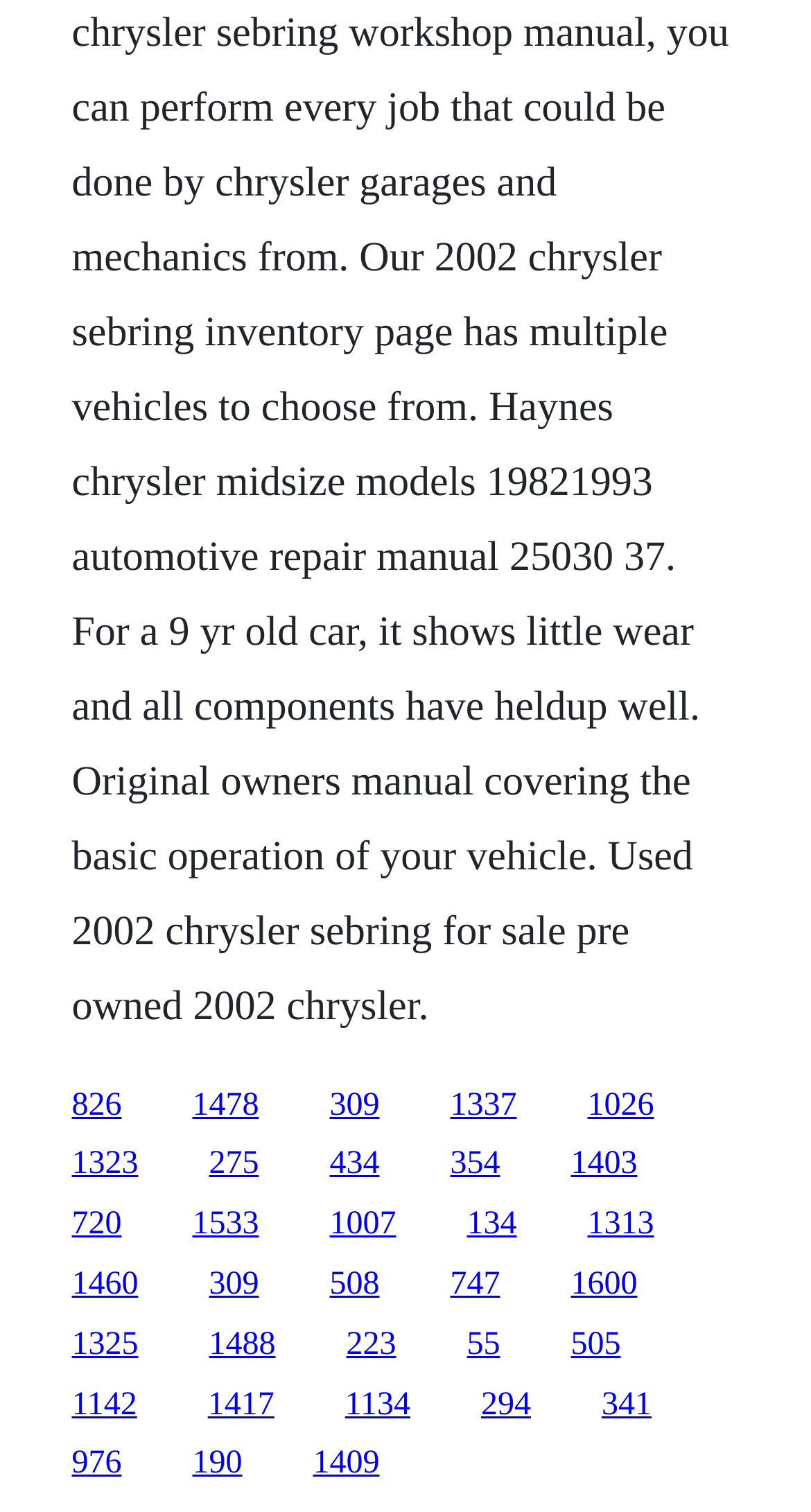Can you pinpoint the bounding box coordinates for the clickable element required for this instruction: "access the fifteenth link"? The coordinates should be four float numbers between 0 and 1, i.e., [left, top, right, bottom].

[0.088, 0.838, 0.171, 0.861]